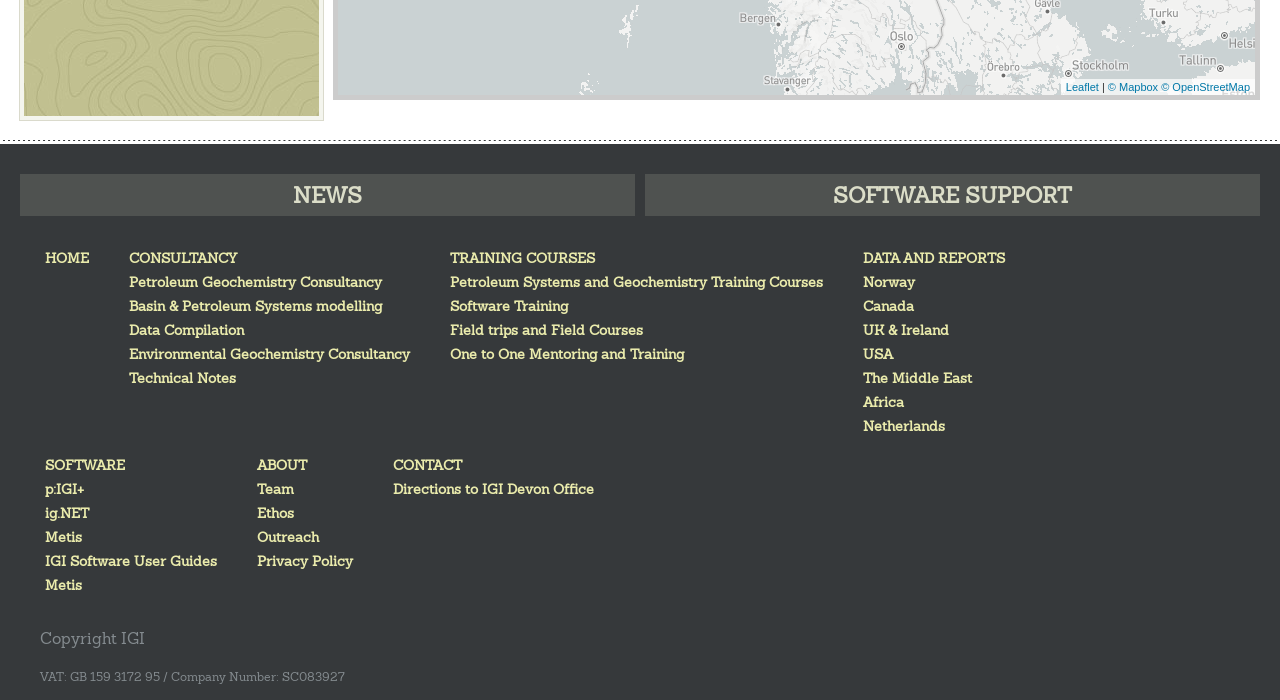What type of training courses are offered?
From the screenshot, supply a one-word or short-phrase answer.

Petroleum Systems and Geochemistry